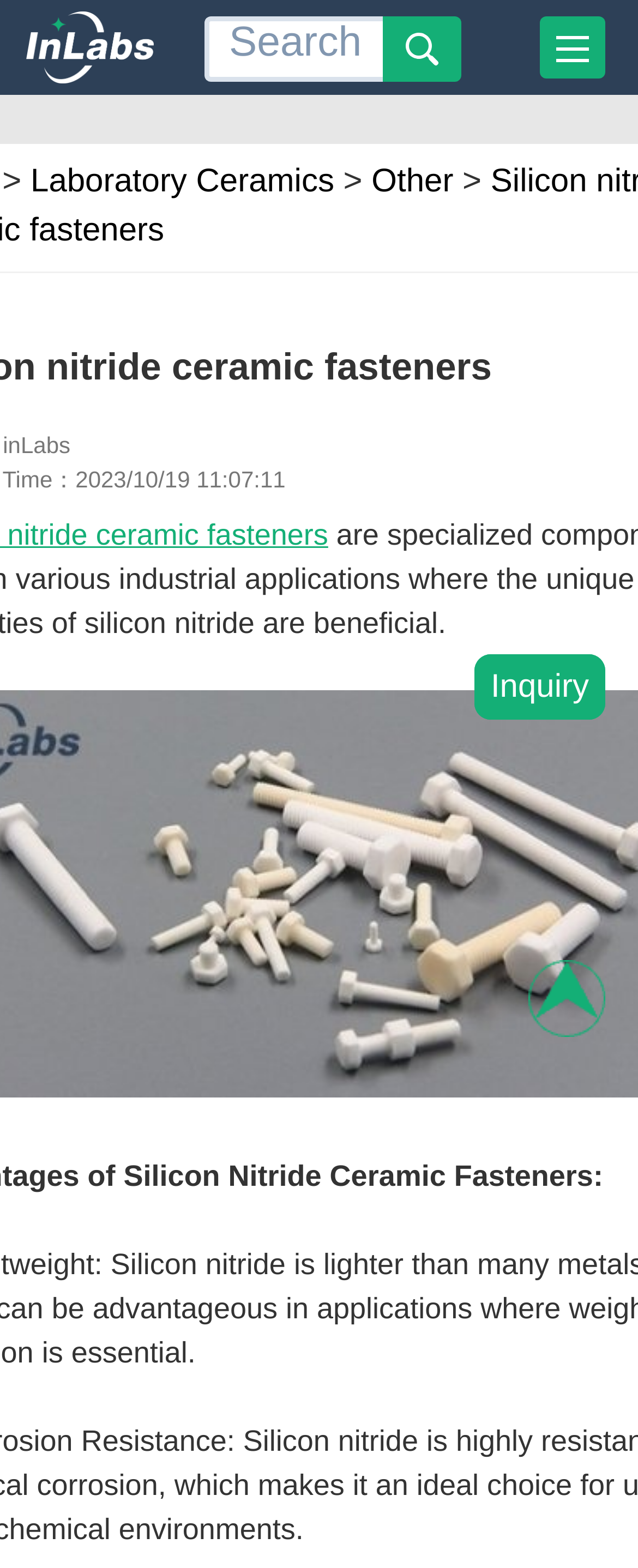Summarize the webpage with a detailed and informative caption.

The webpage is about silicon nitride ceramic fasteners, which are specialized components used in various industrial applications. At the top left of the page, there is a logo of "inLabs" accompanied by a link to the same name. Below the logo, there is a search bar consisting of a text box and a button. 

On the top right side of the page, there are three links: one with no text, another labeled "Inquiry", and the last one labeled "Top". The "Inquiry" link has a dropdown menu with three options: "Laboratory Ceramics", "Other", and a ">" symbol. 

At the top center of the page, there is a small text "inLabs" again. The rest of the page content is not described in the provided accessibility tree.